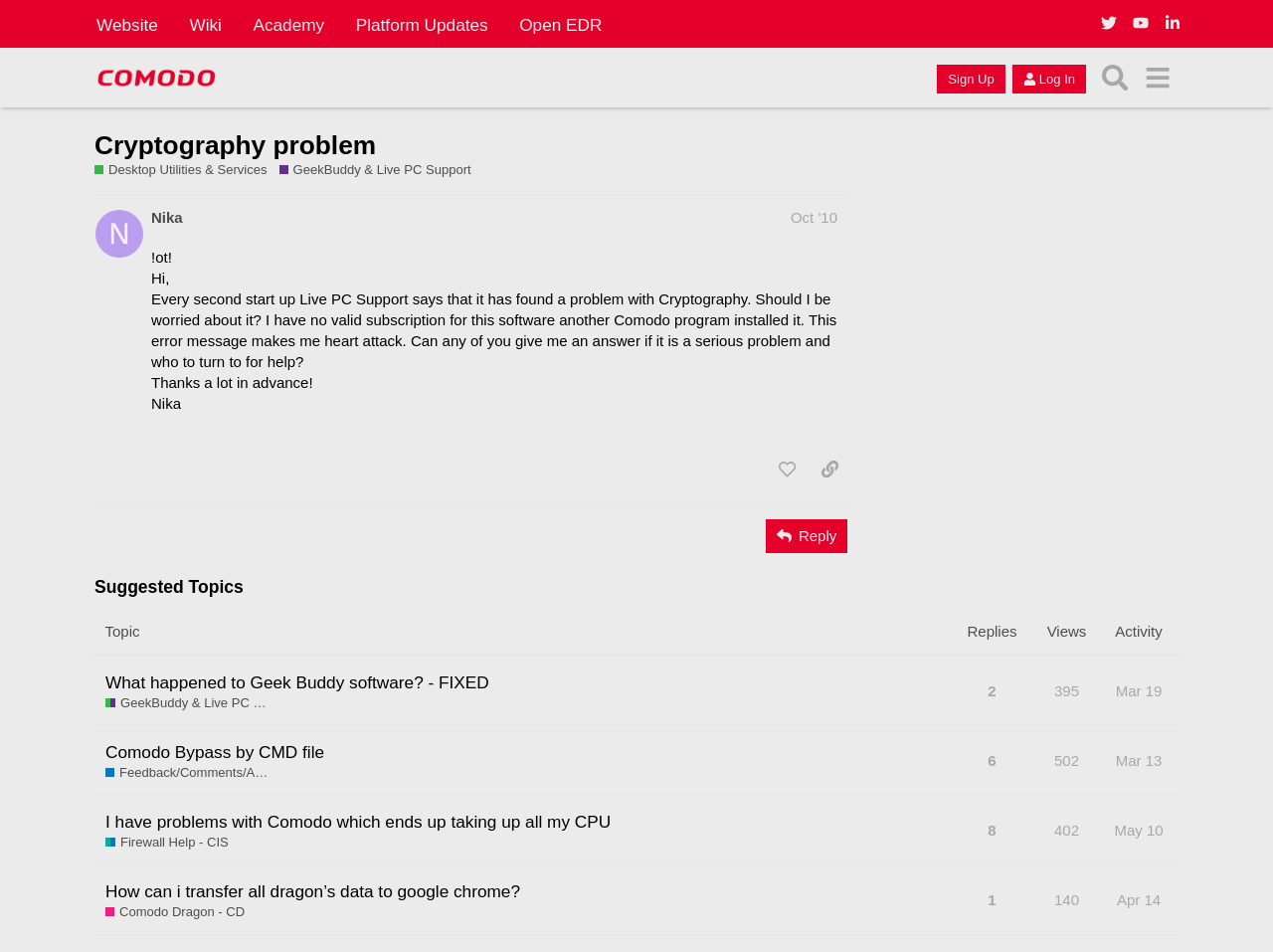What is the username of the person who posted the first message?
Respond to the question with a single word or phrase according to the image.

Nika